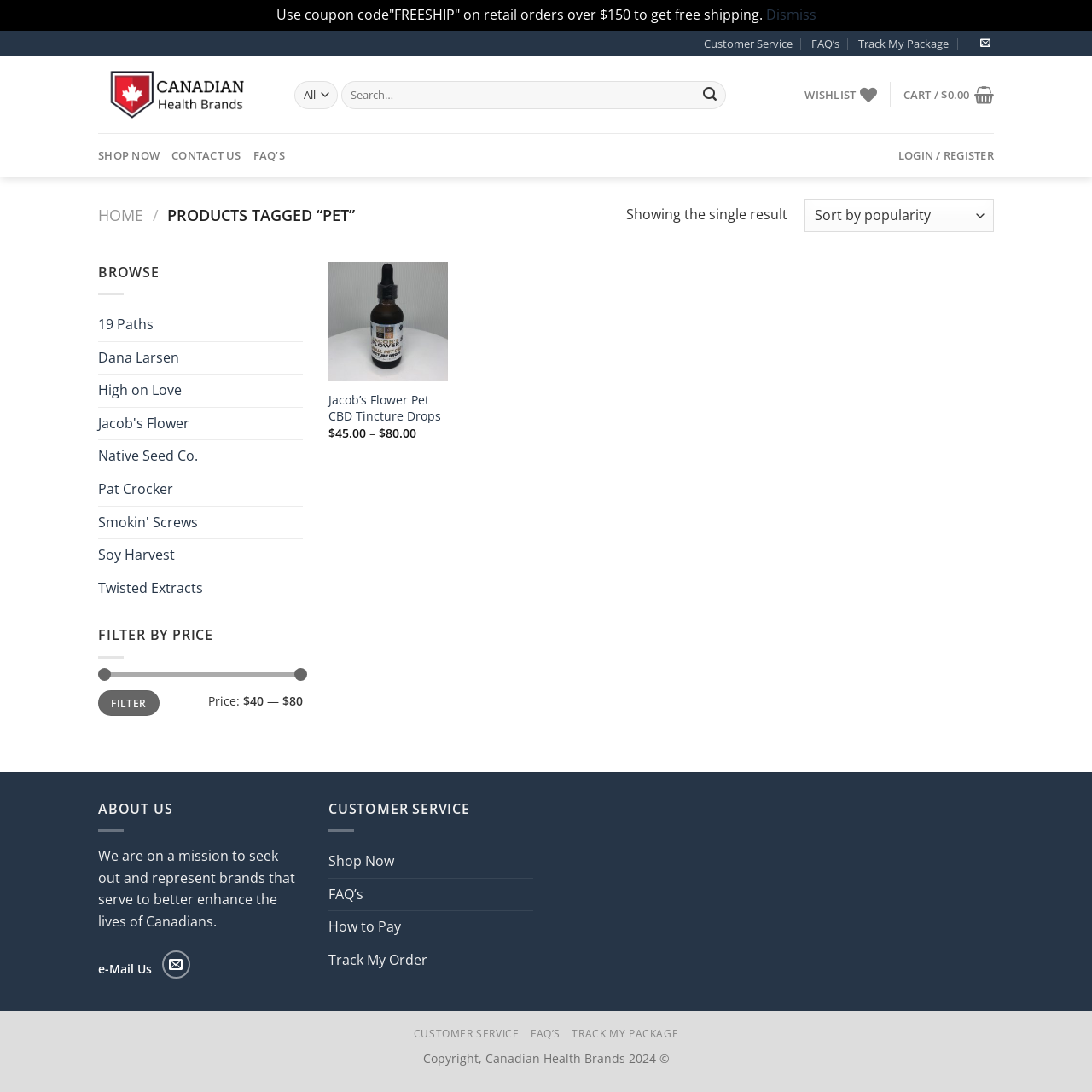What is the name of the product?
Look at the screenshot and provide an in-depth answer.

The name of the product is mentioned in the link below the quick view button, which says 'Jacob’s Flower Pet CBD Tincture Drops'.